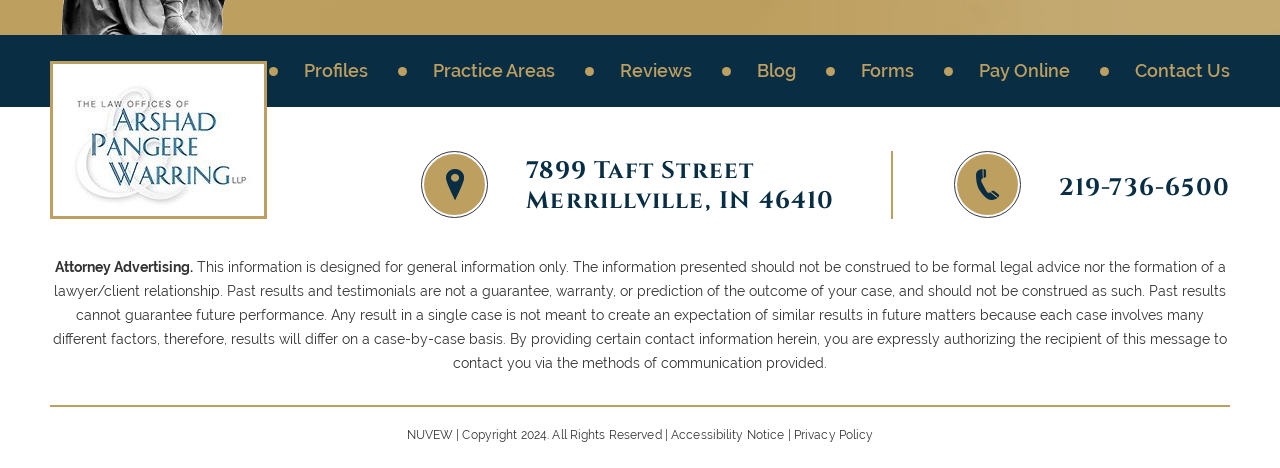Can you look at the image and give a comprehensive answer to the question:
What is the name of the company that created the website?

I found the company name by looking at the link element with the text 'NUVEW' which is located at the bottom of the page, indicating it's a credit or acknowledgement section.